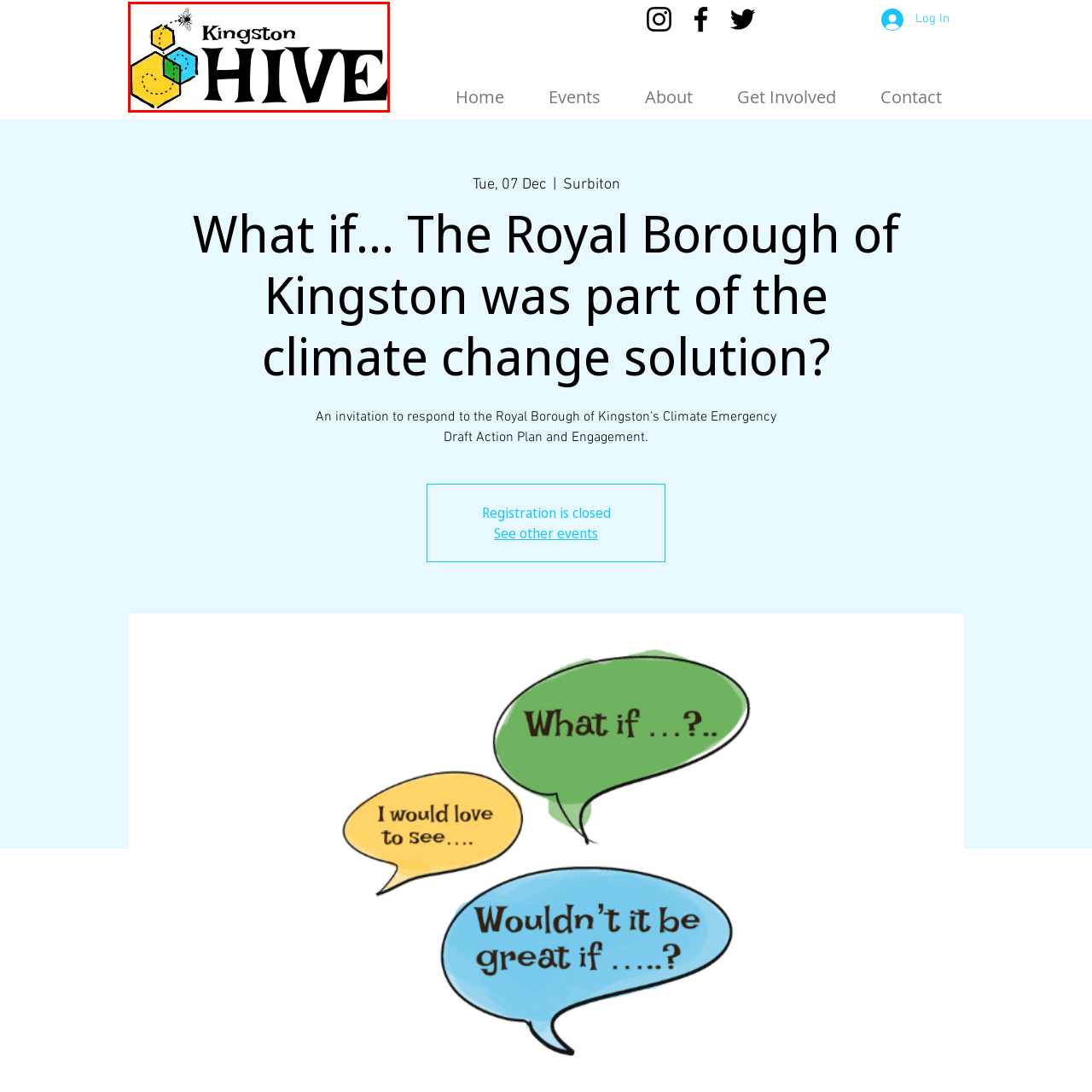Describe extensively the contents of the image within the red-bordered area.

The image features the logo of "Kingston HIVE," which symbolizes community engagement and environmental awareness in the Royal Borough of Kingston. The logo incorporates elements such as stylized honeycomb shapes in vibrant colors—yellow, green, and blue—representing growth, sustainability, and collaboration. Among these geometric shapes is an illustration of a bee, adding a lively touch and emphasizing the connection to nature and ecological initiatives. This branding reflects Kingston HIVE's commitment to being a part of solutions for climate change and fostering community involvement in local environmental efforts.